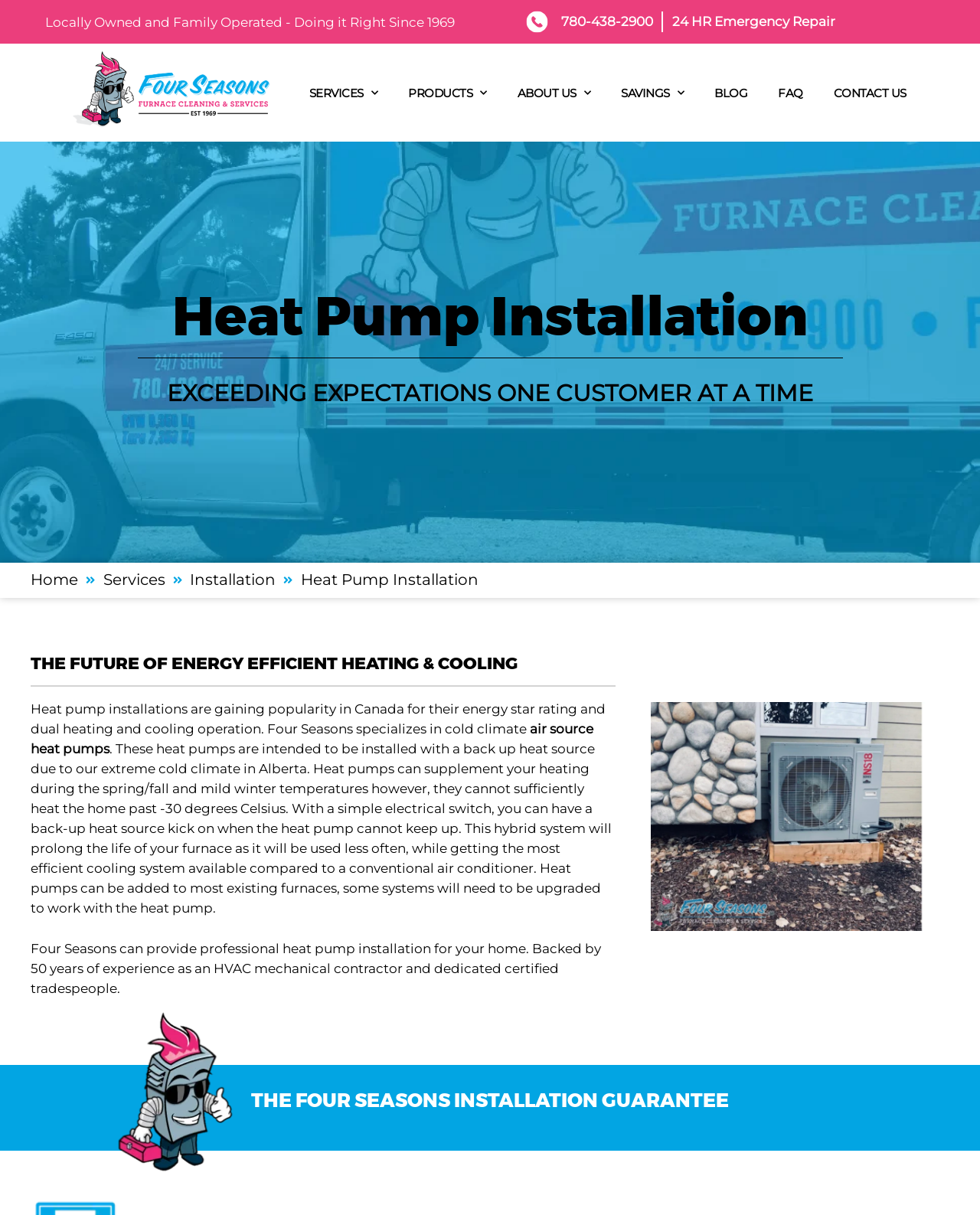Find the bounding box coordinates for the area you need to click to carry out the instruction: "Read about Heat Pump Installation". The coordinates should be four float numbers between 0 and 1, indicated as [left, top, right, bottom].

[0.031, 0.469, 0.488, 0.486]